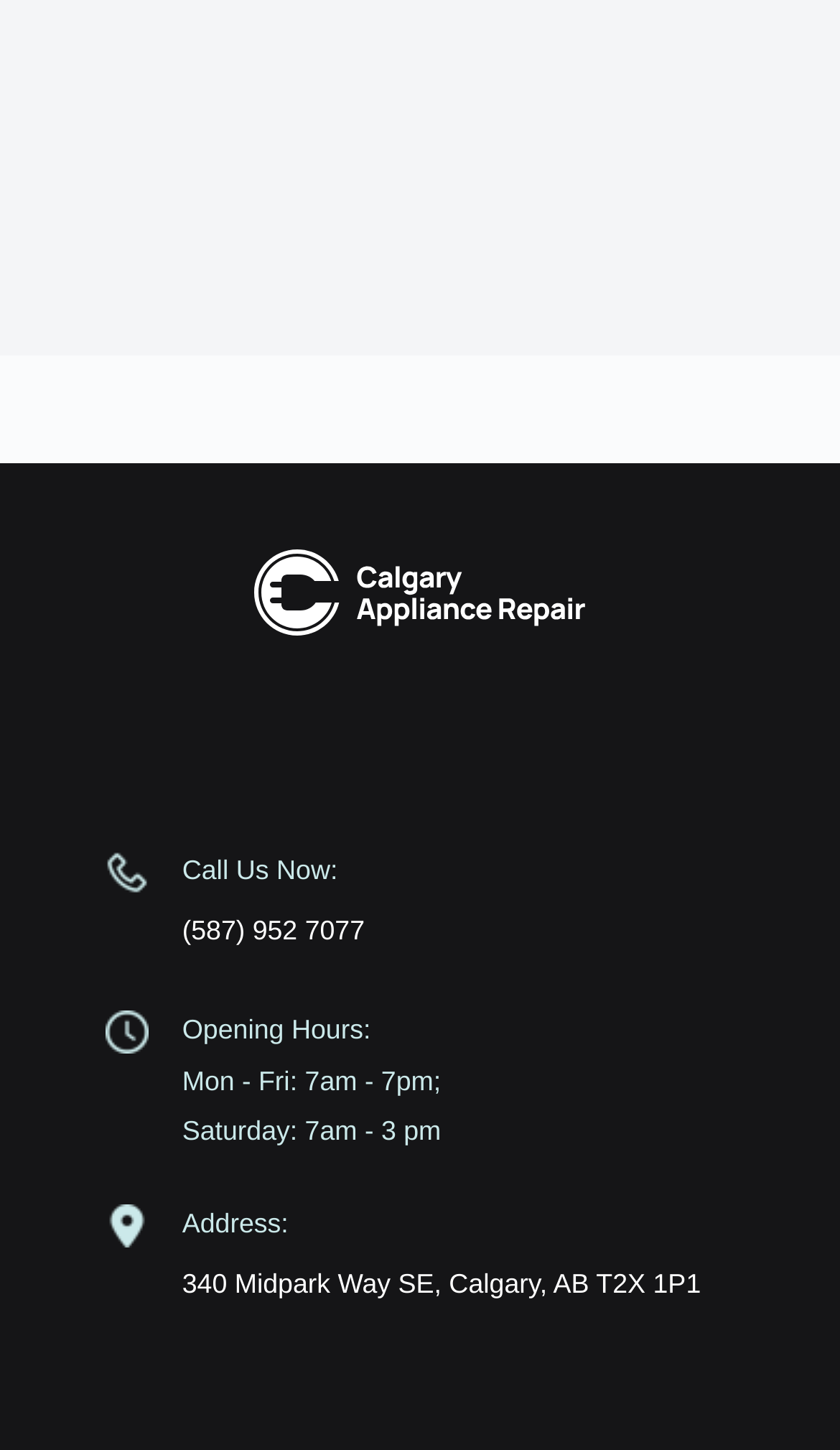What day of the week are the opening hours the longest?
Please give a detailed and thorough answer to the question, covering all relevant points.

I found the longest opening hours by comparing the static text elements 'Mon - Fri: 7am - 7pm;' and 'Saturday: 7am - 3 pm'. The longest opening hours are on Friday, which is part of the 'Mon - Fri' range.